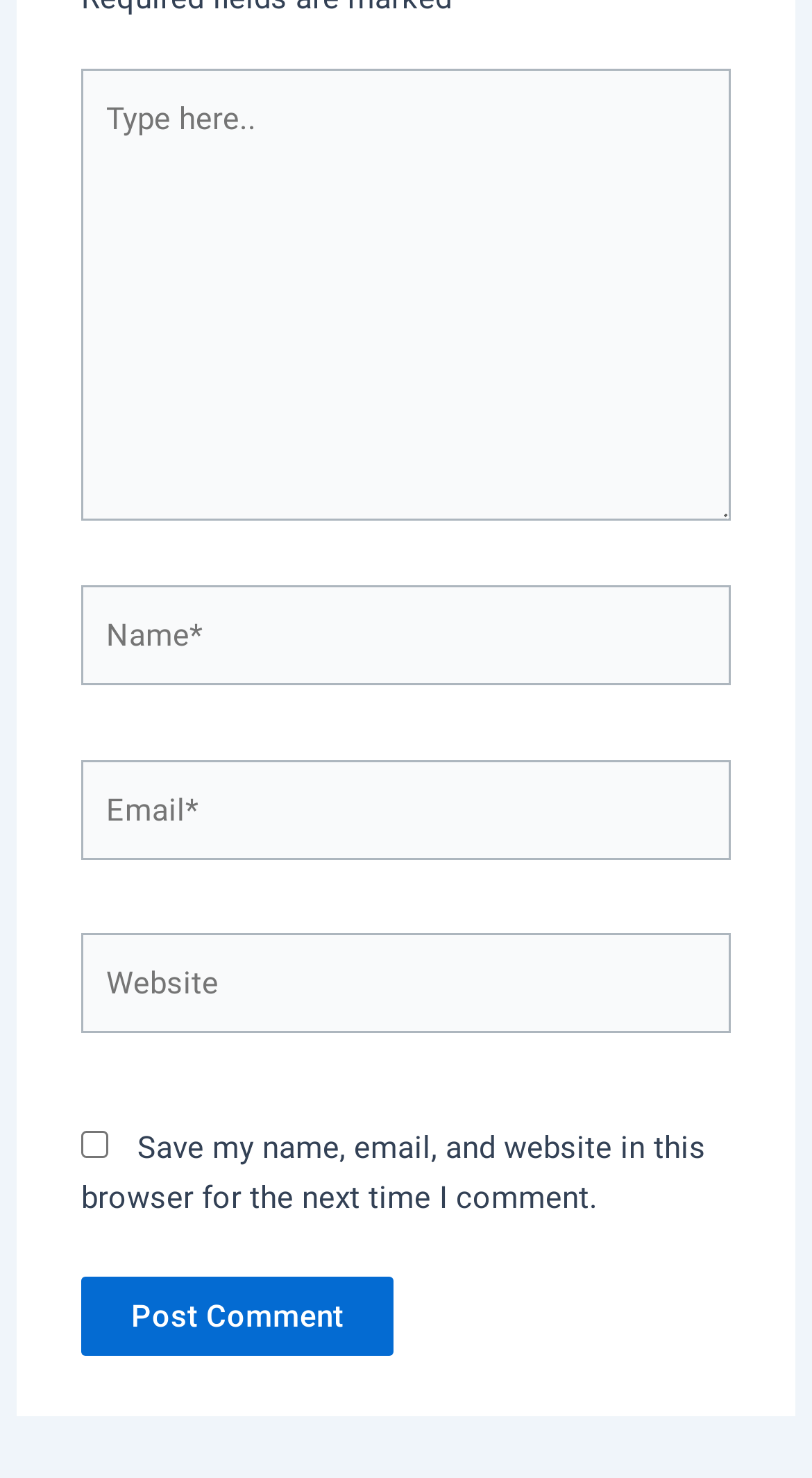Identify the bounding box of the HTML element described as: "Learn More".

None